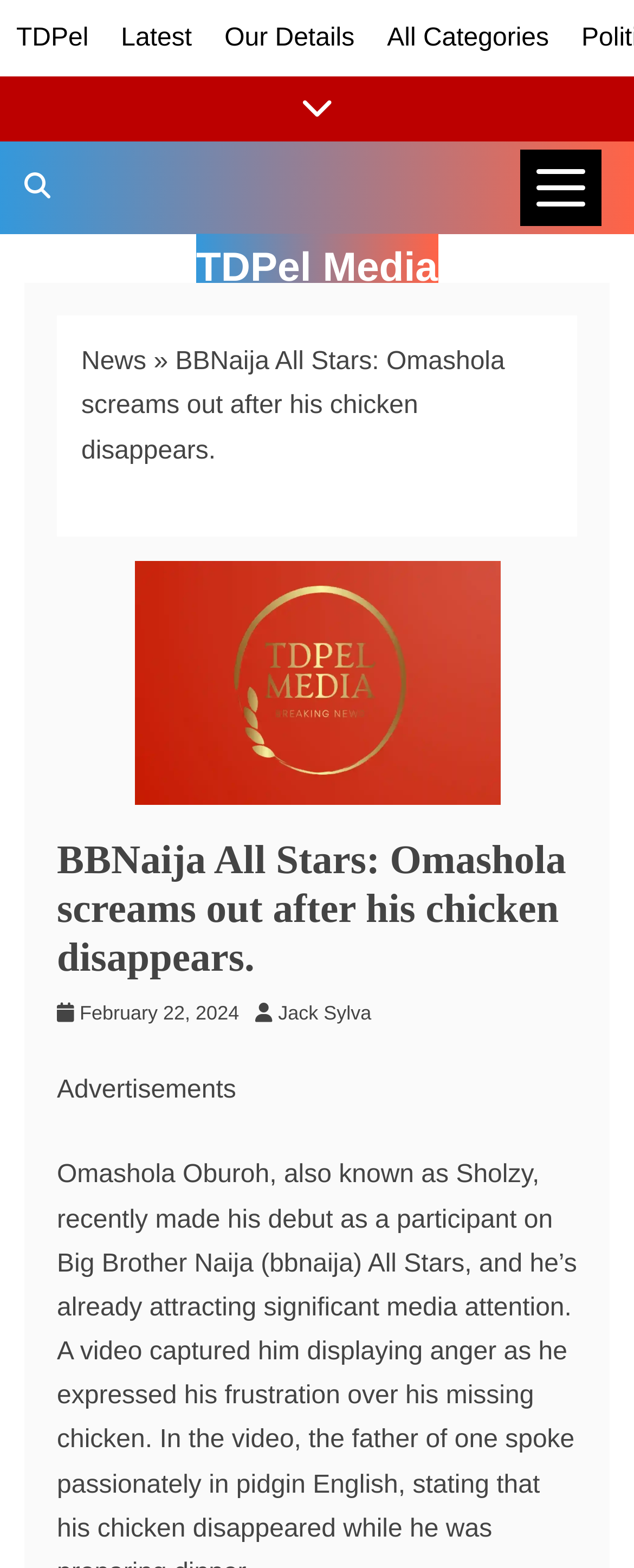What is the category of the news article?
Using the information from the image, answer the question thoroughly.

By looking at the breadcrumb navigation, I determined that the category of the news article is 'News'.